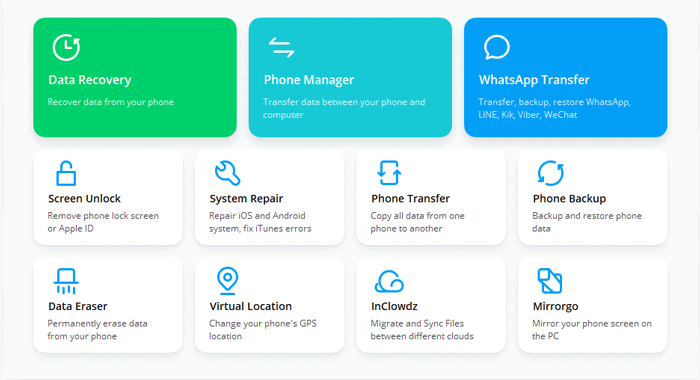Provide a thorough description of the contents of the image.

The image showcases a sleek user interface featuring various tools for mobile management and data recovery. Prominently displayed are options such as "Data Recovery," allowing users to recover lost data from their phones, and "Screen Unlock," designed to help users bypass iOS or Apple ID locks. The "Phone Manager" tool facilitates data transfer between devices, while "System Repair" offers solutions for fixing iOS and Android system issues. Additional features include "Phone Transfer," which enables copying data from one phone to another, and "Data Eraser," for securely removing data from devices. Other options like "Virtual Location" for GPS changes and "InClowdz" for migrating data across different clouds further enhance the platform's functionality. This comprehensive suite serves users seeking efficient, user-friendly solutions for managing and optimizing their mobile devices.